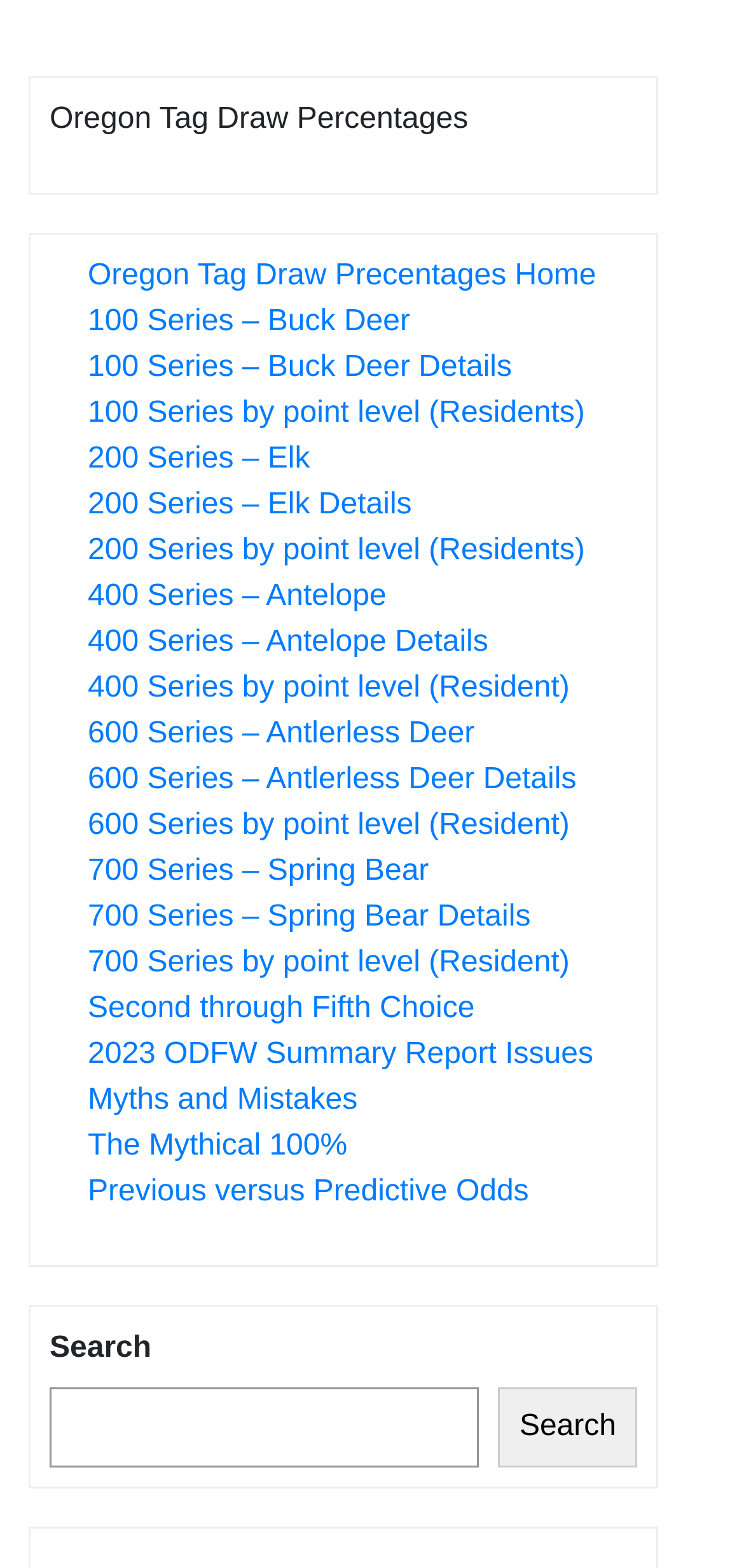What is the function of the search box?
Provide a detailed answer to the question, using the image to inform your response.

The search box is located at the bottom of the webpage and is accompanied by a 'Search' button. Its purpose is to allow users to search for specific keywords or phrases within the webpage, making it easier to find relevant information about Oregon tag draw percentages.